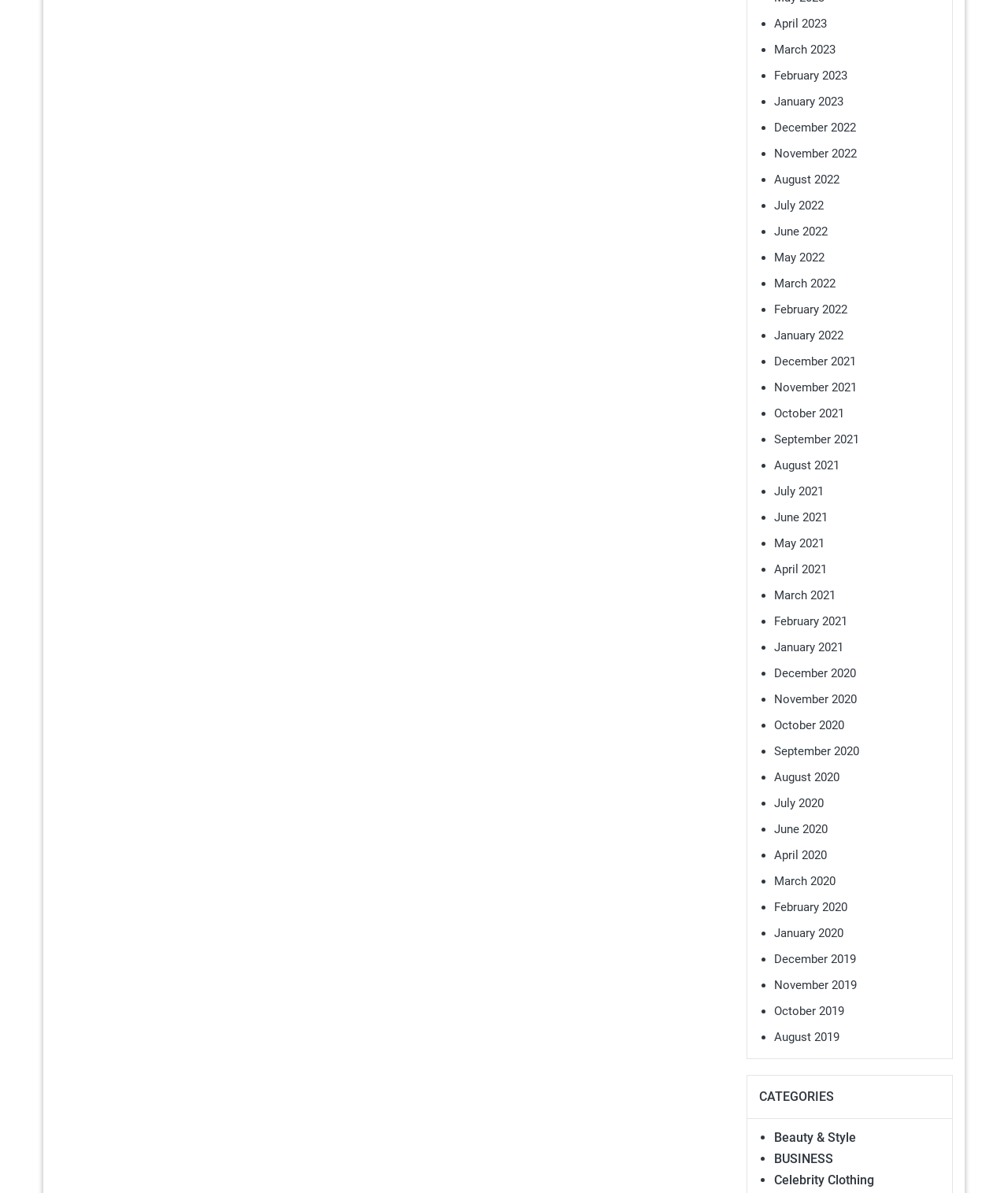Determine the bounding box coordinates of the clickable region to execute the instruction: "Select June 2020". The coordinates should be four float numbers between 0 and 1, denoted as [left, top, right, bottom].

[0.768, 0.689, 0.821, 0.701]